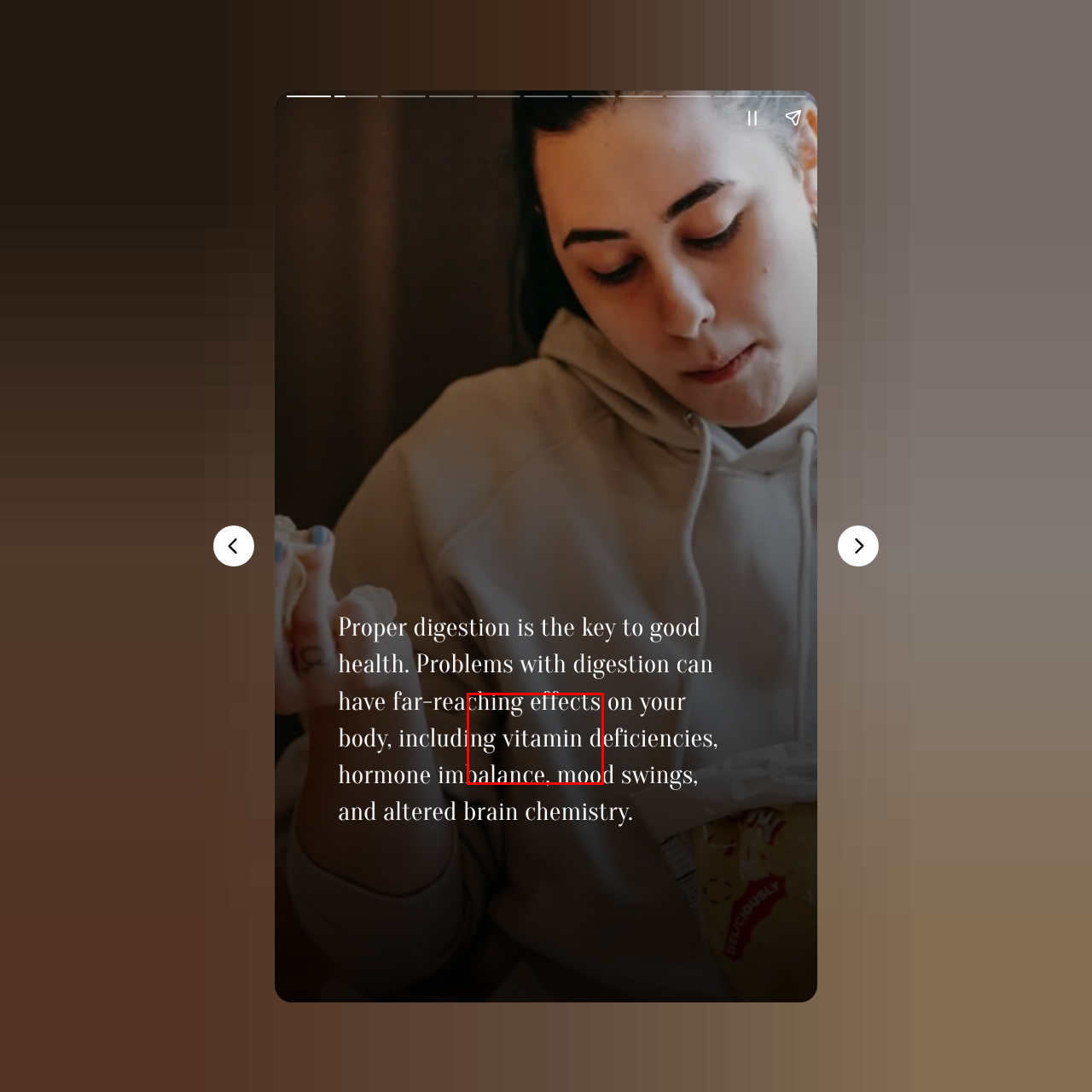From the provided screenshot, extract the text content that is enclosed within the red bounding box.

Proper digestion is the key to good health. Problems with digestion can have far-reaching effects on your body, including vitamin deficiencies, hormone imbalance, mood swings, and altered brain chemistry.